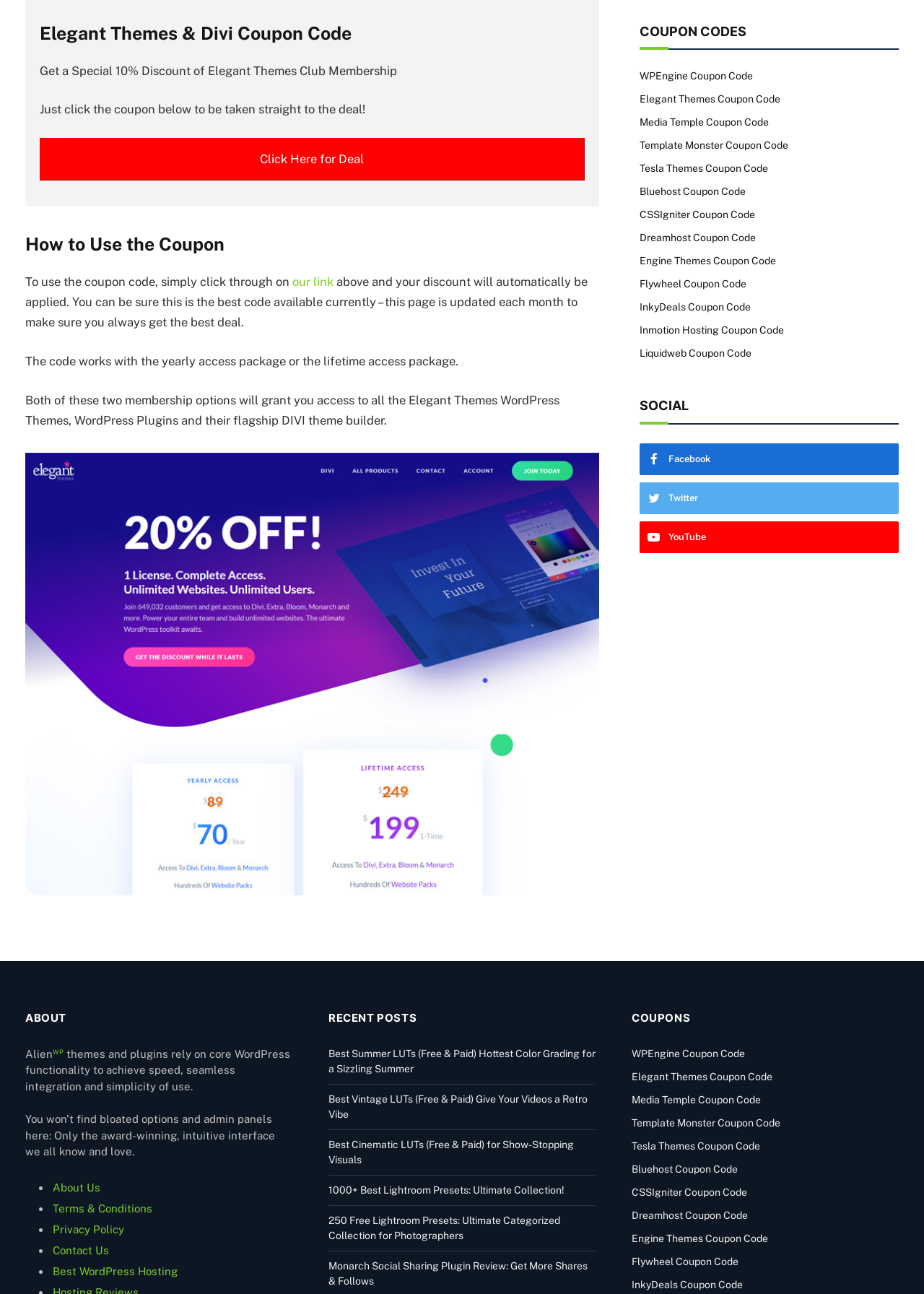Answer the question below in one word or phrase:
How many coupon codes are listed under the 'COUPON CODES' heading?

13